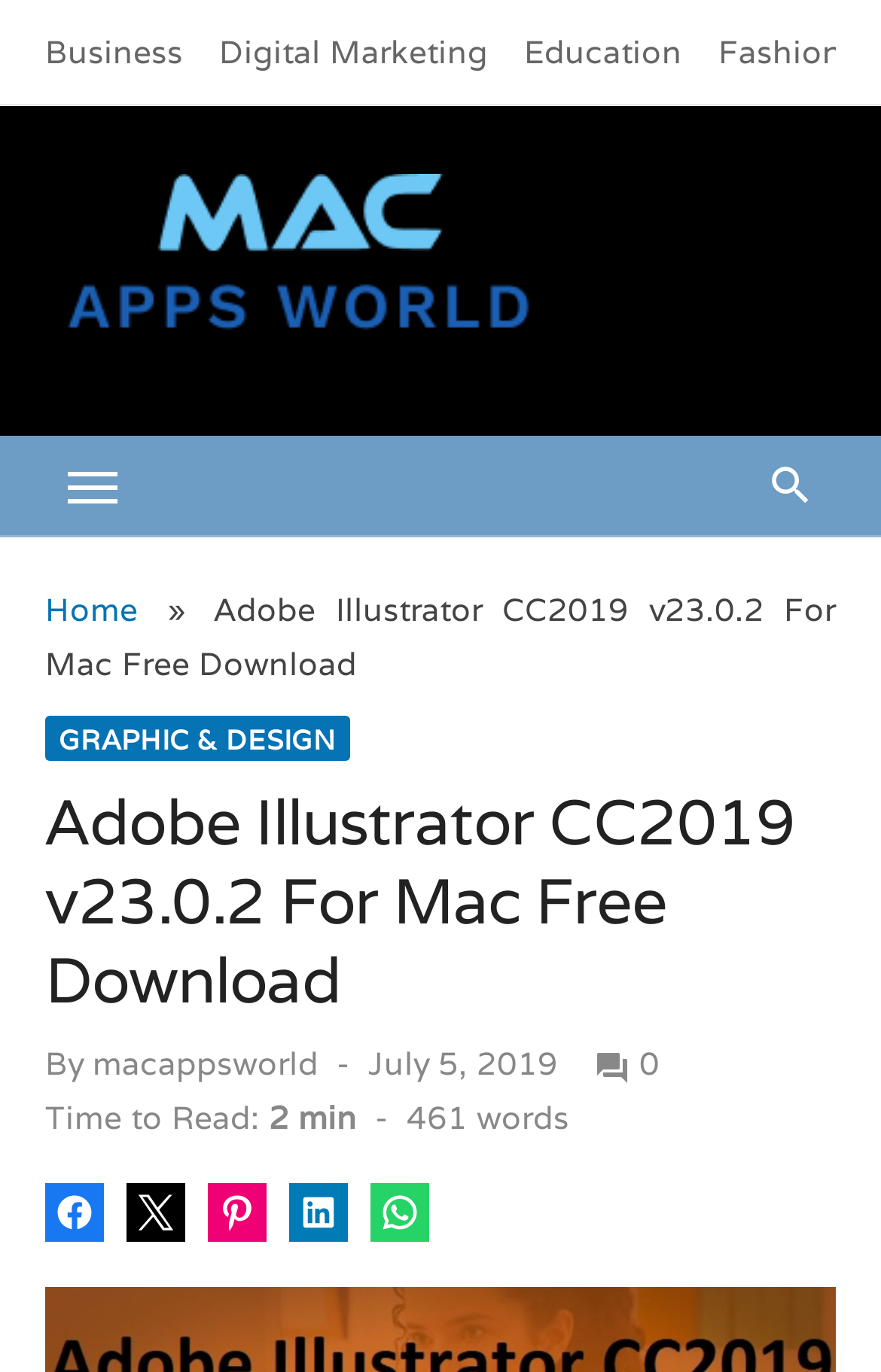Please identify the bounding box coordinates of the element on the webpage that should be clicked to follow this instruction: "Click on Business". The bounding box coordinates should be given as four float numbers between 0 and 1, formatted as [left, top, right, bottom].

[0.051, 0.023, 0.208, 0.053]